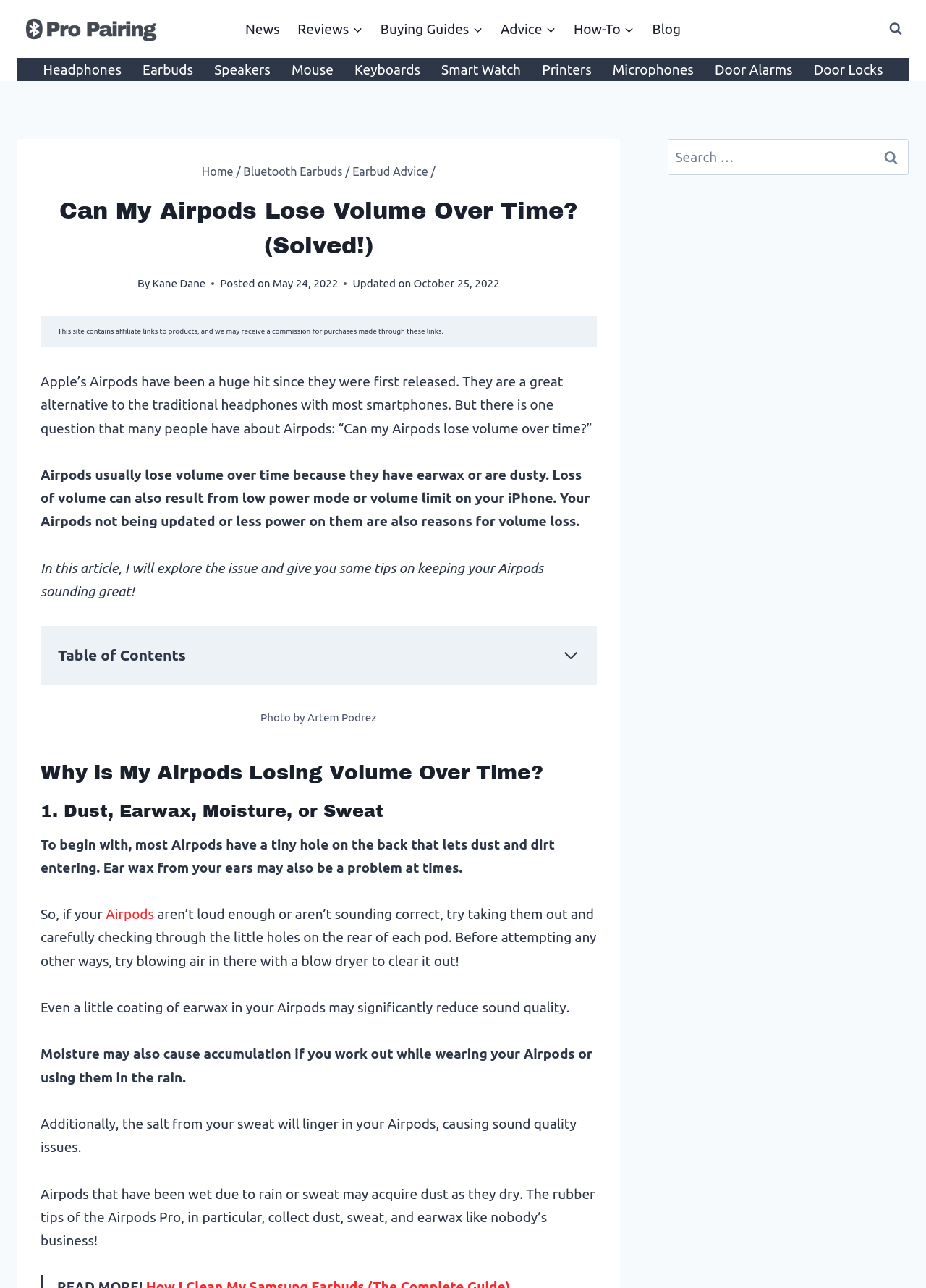Using the information from the screenshot, answer the following question thoroughly:
What is the purpose of the 'Table of Contents' section?

The 'Table of Contents' section is provided to help readers navigate the article easily, allowing them to jump to specific sections or topics of interest.